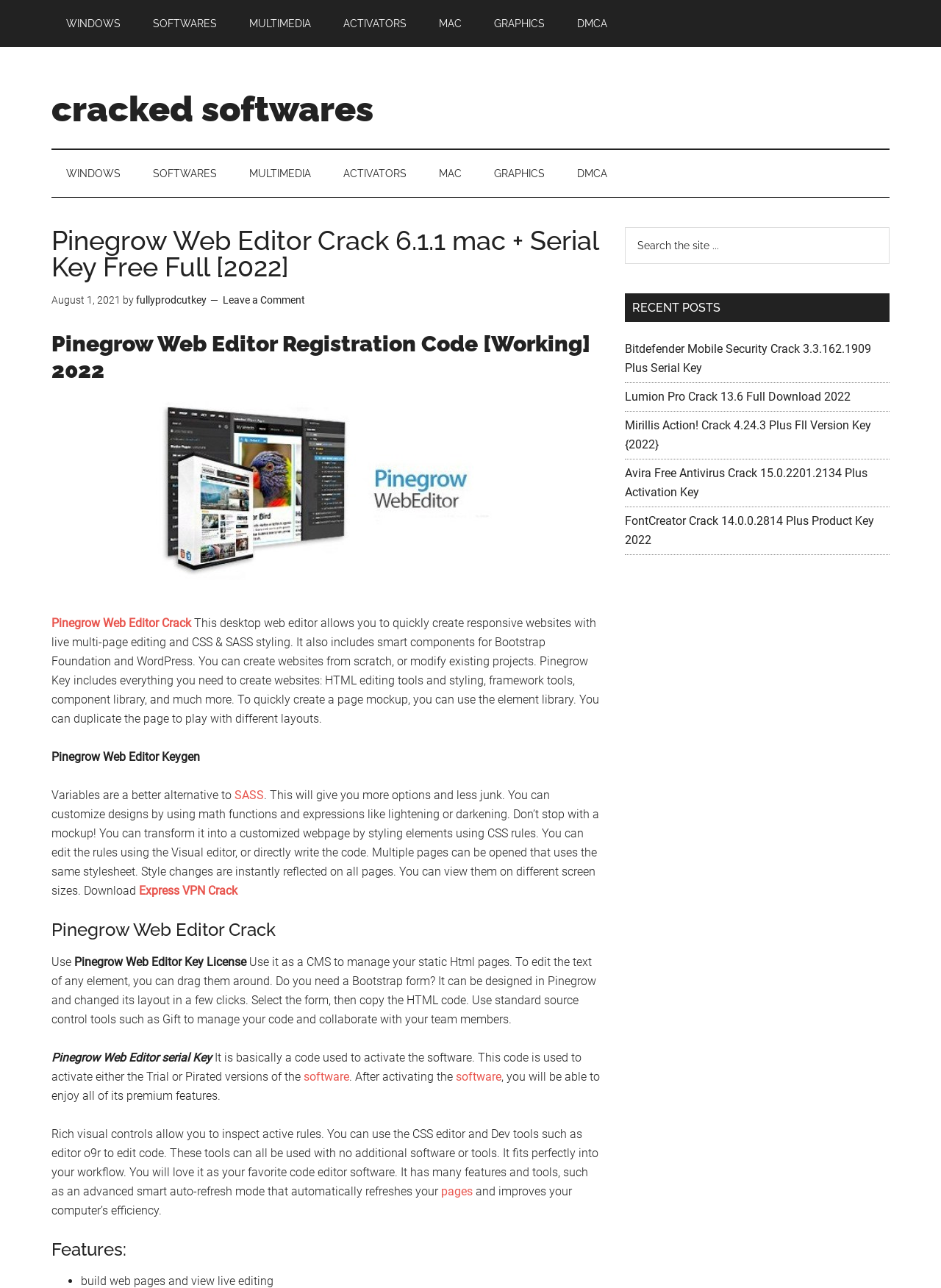Identify the bounding box coordinates of the element that should be clicked to fulfill this task: "Click on Express VPN Crack link". The coordinates should be provided as four float numbers between 0 and 1, i.e., [left, top, right, bottom].

[0.148, 0.686, 0.252, 0.697]